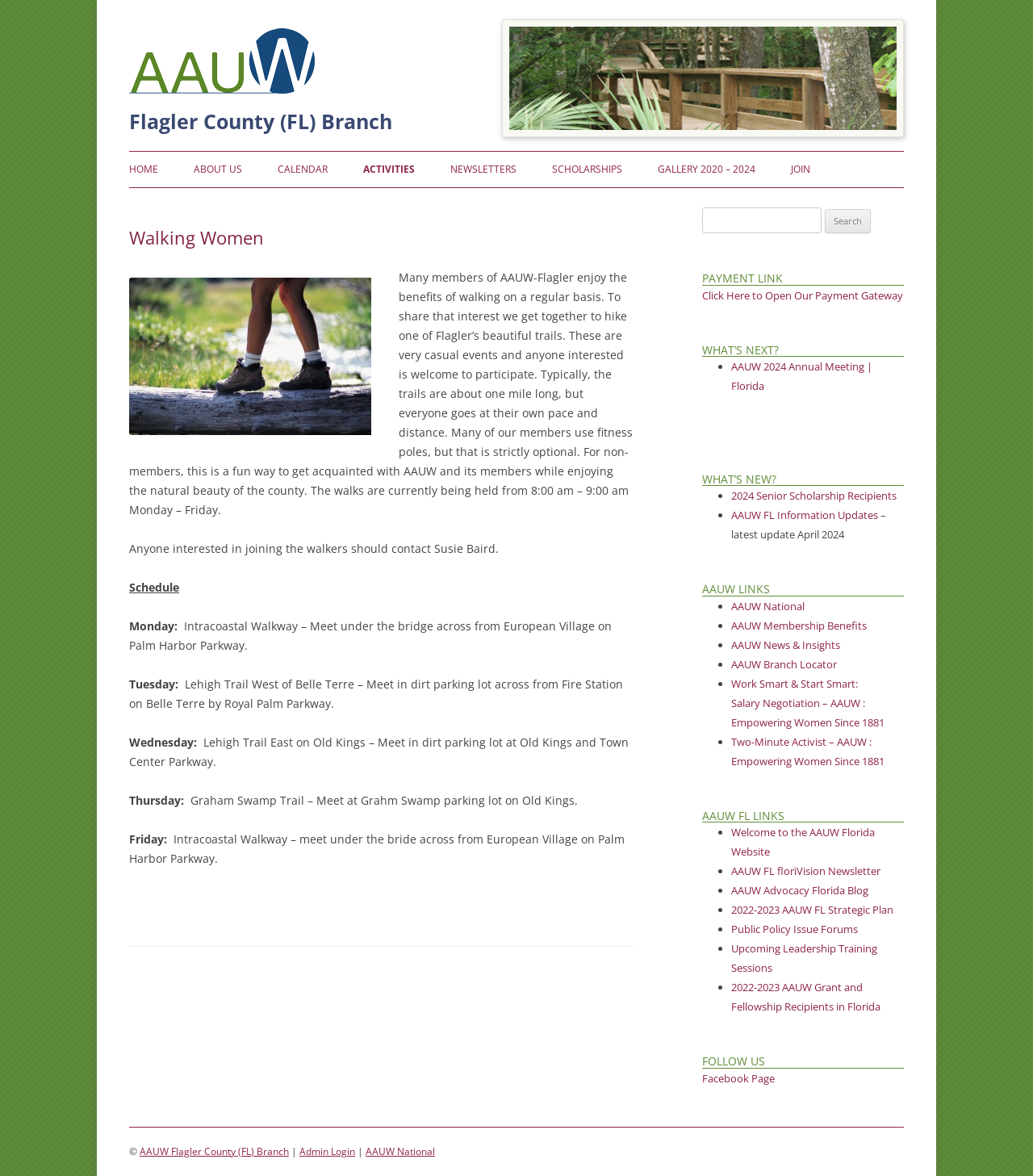Show the bounding box coordinates for the element that needs to be clicked to execute the following instruction: "Click on the 'HOME' link". Provide the coordinates in the form of four float numbers between 0 and 1, i.e., [left, top, right, bottom].

[0.125, 0.129, 0.153, 0.159]